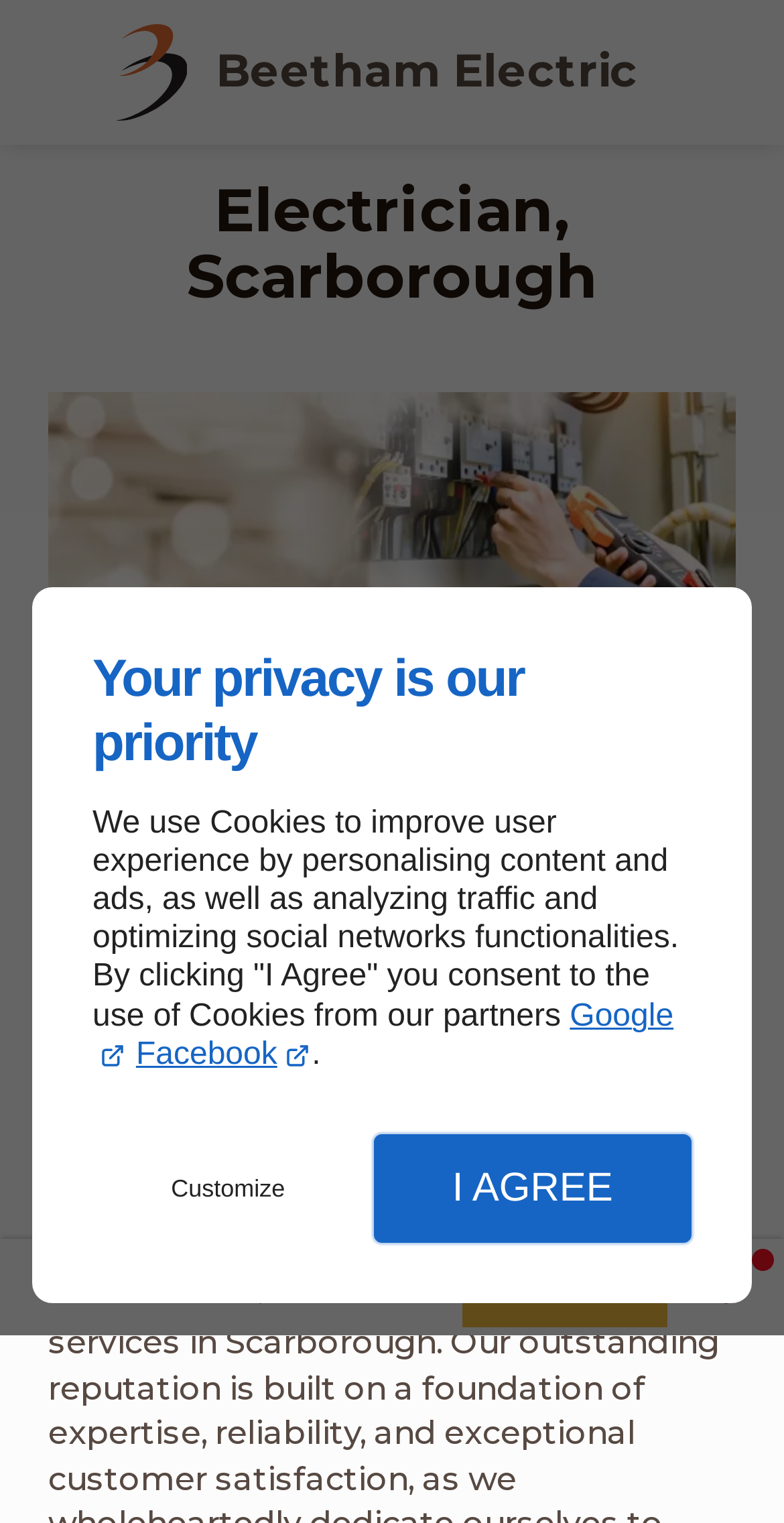What type of projects does the electrician work on?
Based on the image, answer the question in a detailed manner.

I found the answer by reading the introduction text 'providing reliable solutions for residential, and commercial projects.' This indicates that the electrician works on both residential and commercial projects.